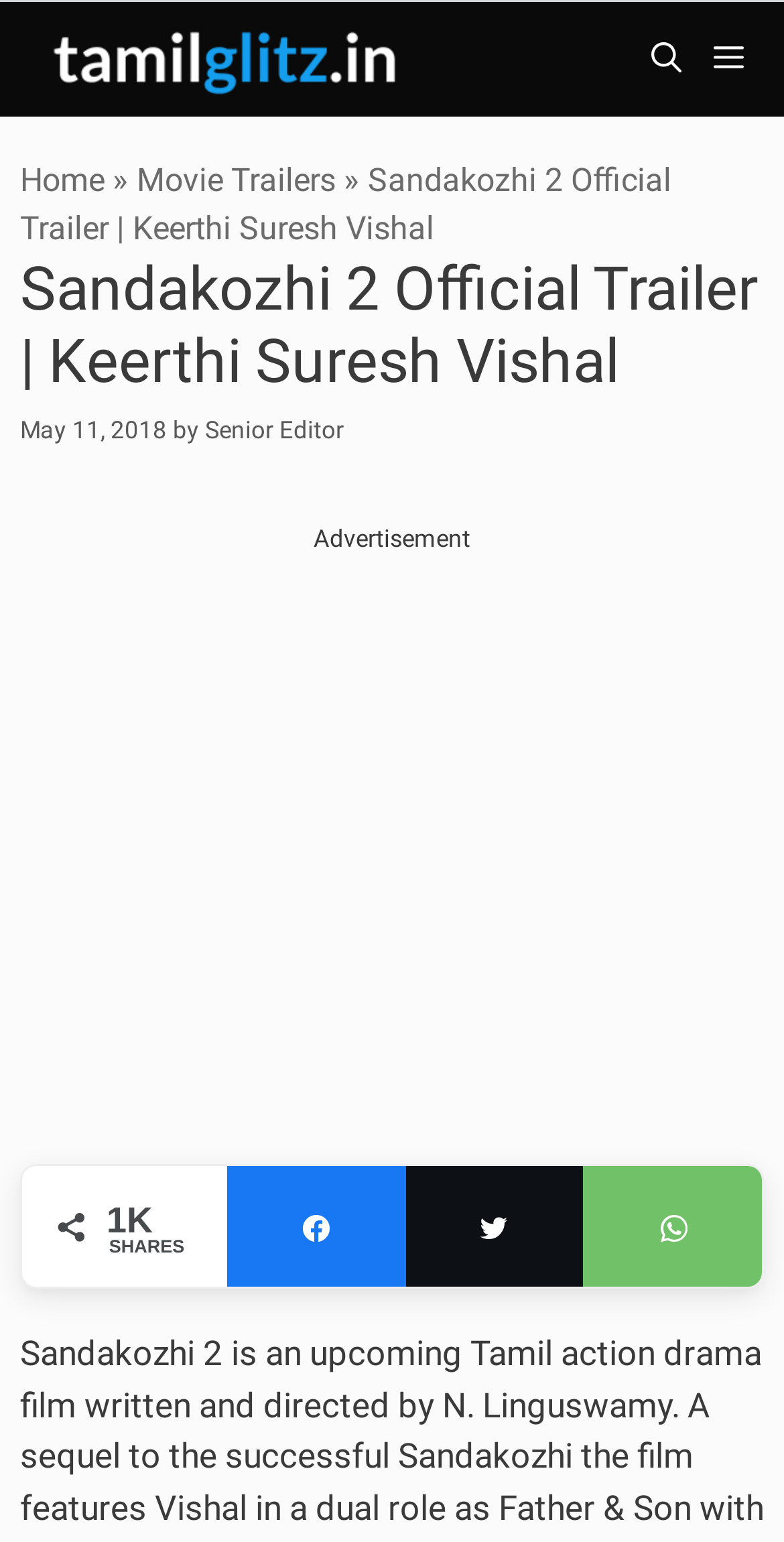Using the element description provided, determine the bounding box coordinates in the format (top-left x, top-left y, bottom-right x, bottom-right y). Ensure that all values are floating point numbers between 0 and 1. Element description: aria-label="Open Search Bar"

[0.81, 0.001, 0.89, 0.076]